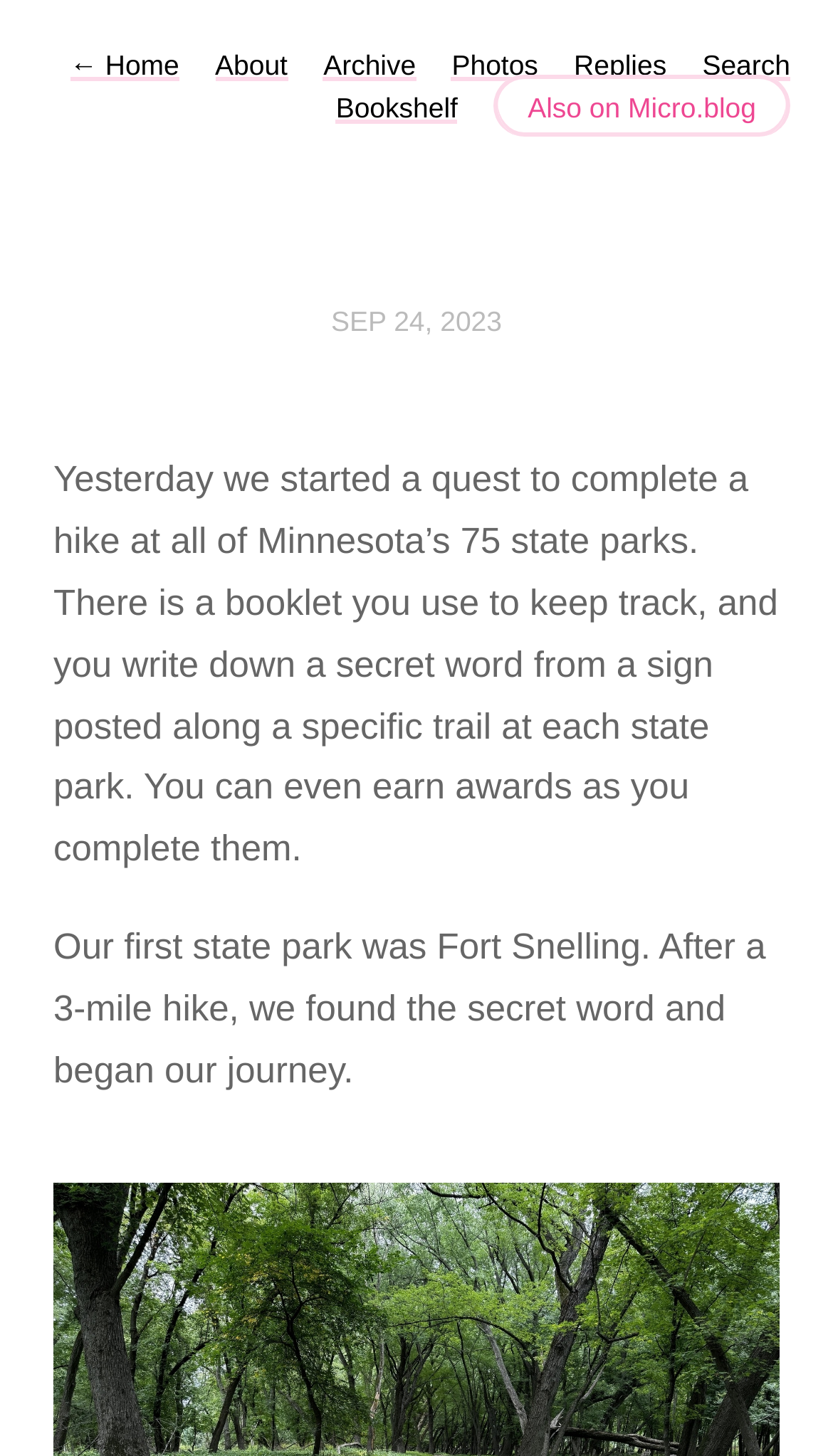Locate the coordinates of the bounding box for the clickable region that fulfills this instruction: "go to home page".

[0.084, 0.034, 0.215, 0.056]